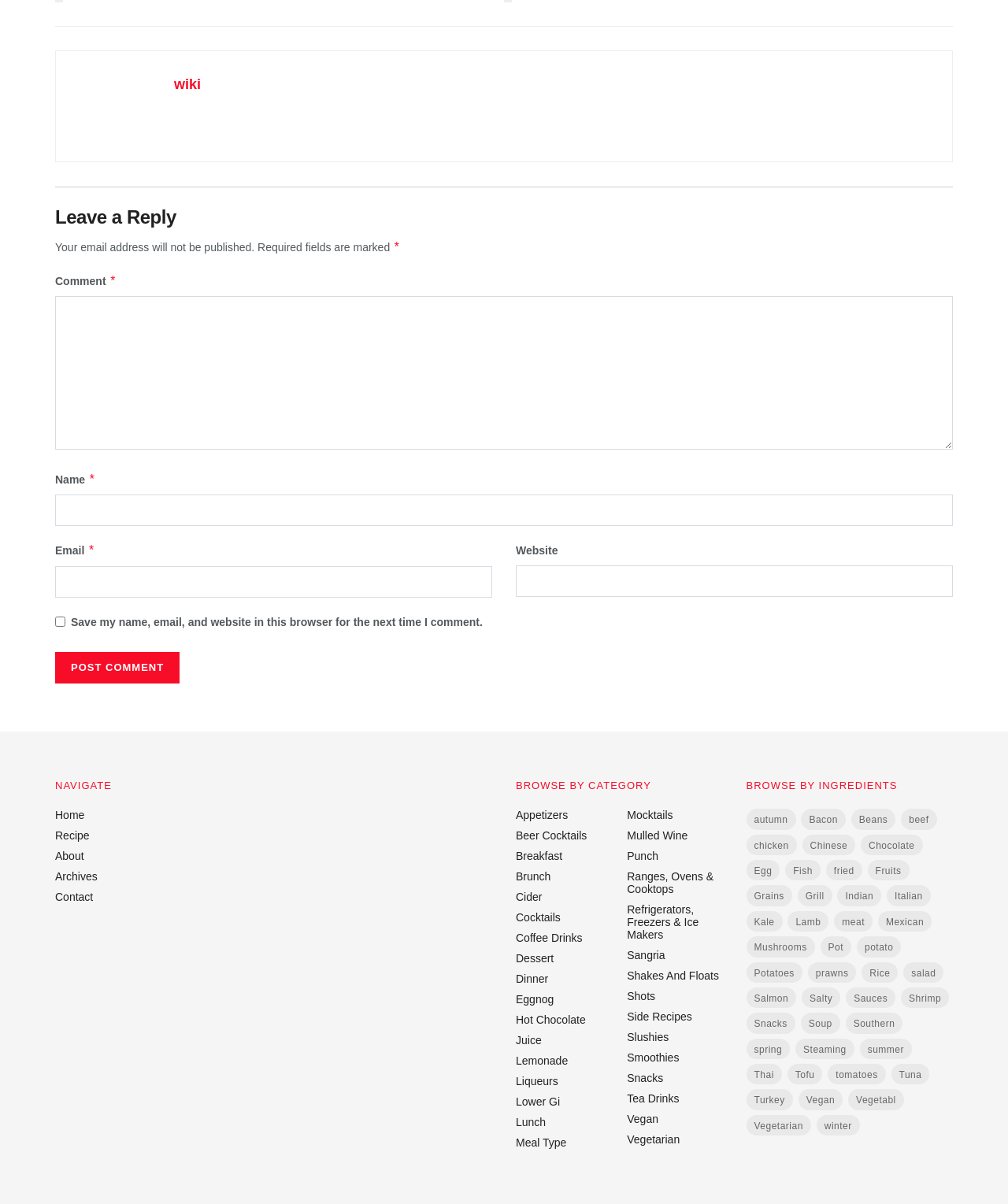Locate the bounding box coordinates of the element's region that should be clicked to carry out the following instruction: "Browse by category 'Appetizers'". The coordinates need to be four float numbers between 0 and 1, i.e., [left, top, right, bottom].

[0.512, 0.672, 0.563, 0.682]